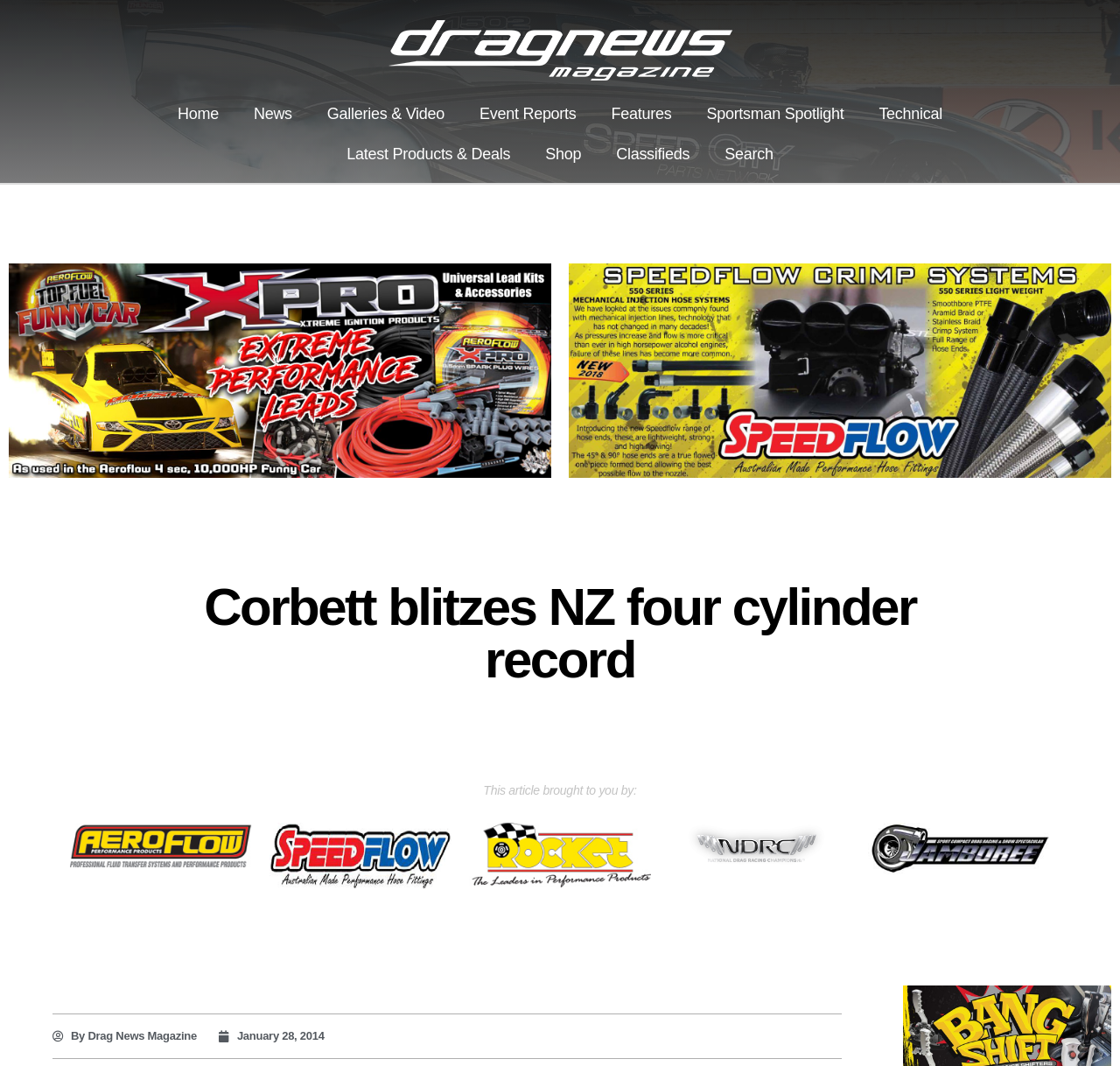Provide the bounding box coordinates for the area that should be clicked to complete the instruction: "search for articles".

[0.631, 0.126, 0.706, 0.163]